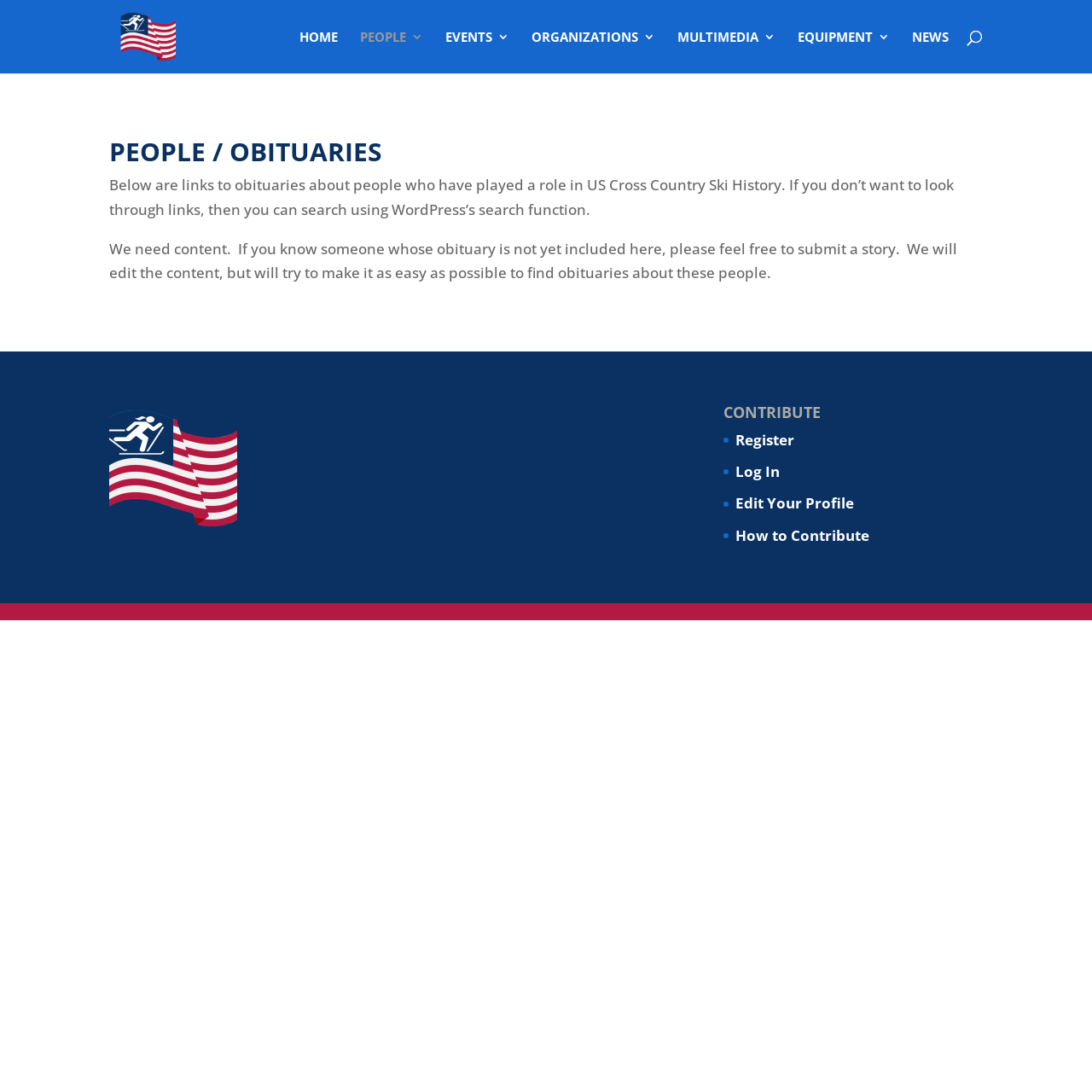Identify the bounding box coordinates for the UI element described as: "How to Contribute".

[0.674, 0.481, 0.796, 0.499]